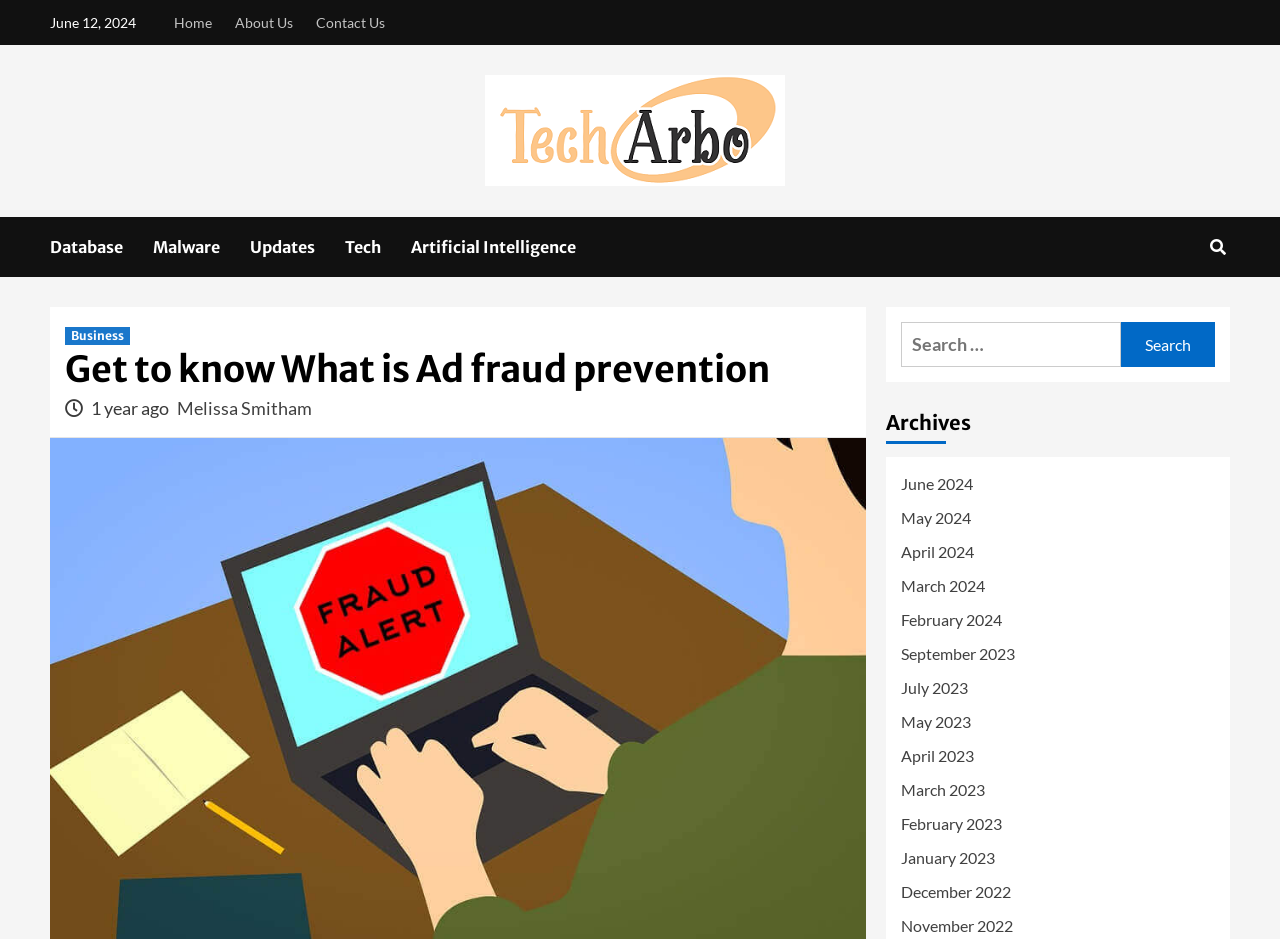What is the purpose of the search box?
Provide an in-depth and detailed answer to the question.

I found the purpose of the search box by looking at the text next to it, which says 'Search for:', and the button next to it, which says 'Search'. This suggests that the search box is used to search for articles on the website.